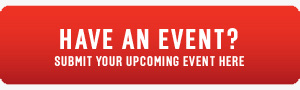Use the information in the screenshot to answer the question comprehensively: What is the purpose of the button?

The button is a call to action, inviting viewers to 'Have an Event?' and submit their upcoming events. This suggests that the platform is focused on local events and activities, making it easier for the community to connect and share experiences.